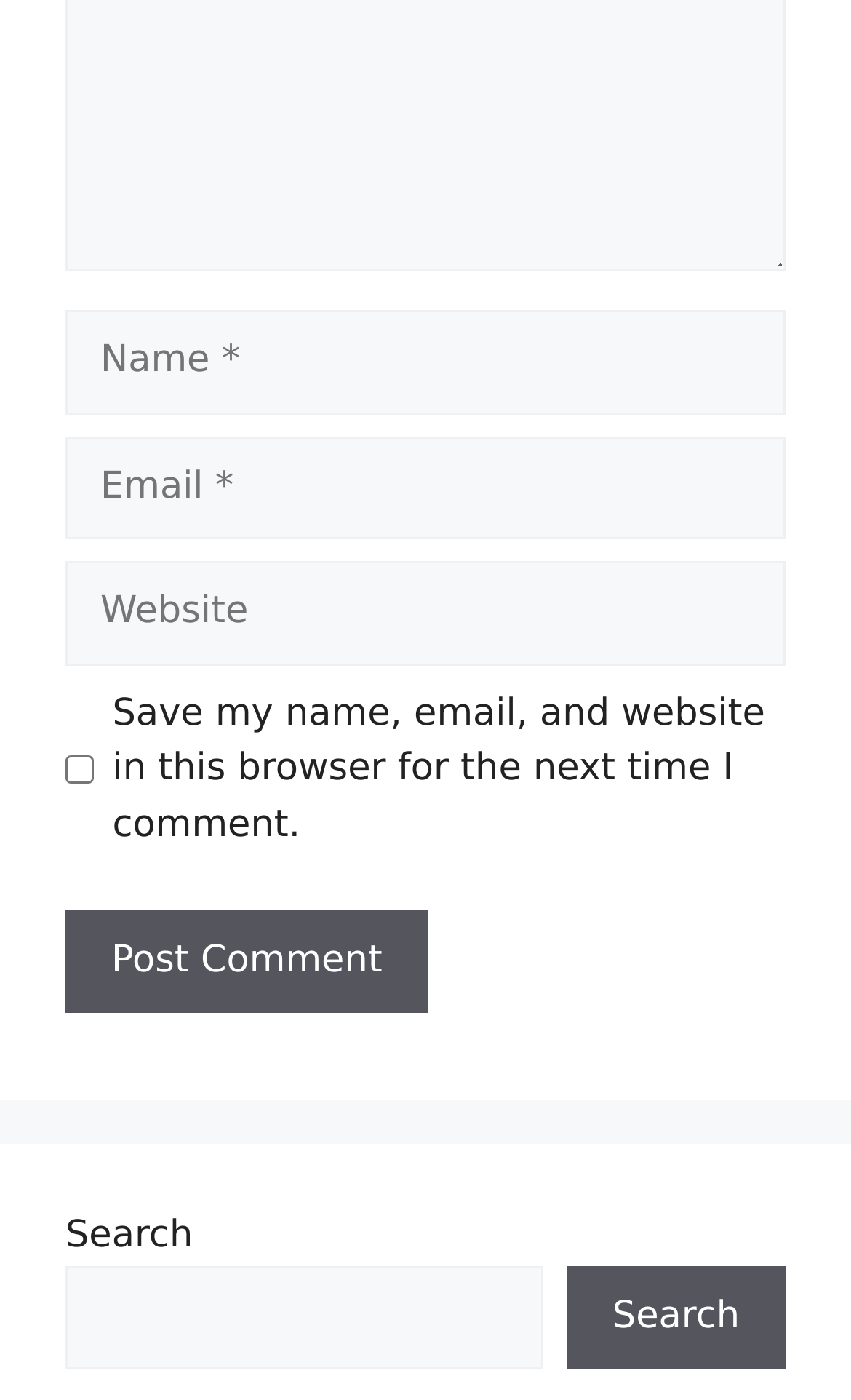What is the purpose of the checkbox?
Based on the screenshot, answer the question with a single word or phrase.

Save comment information